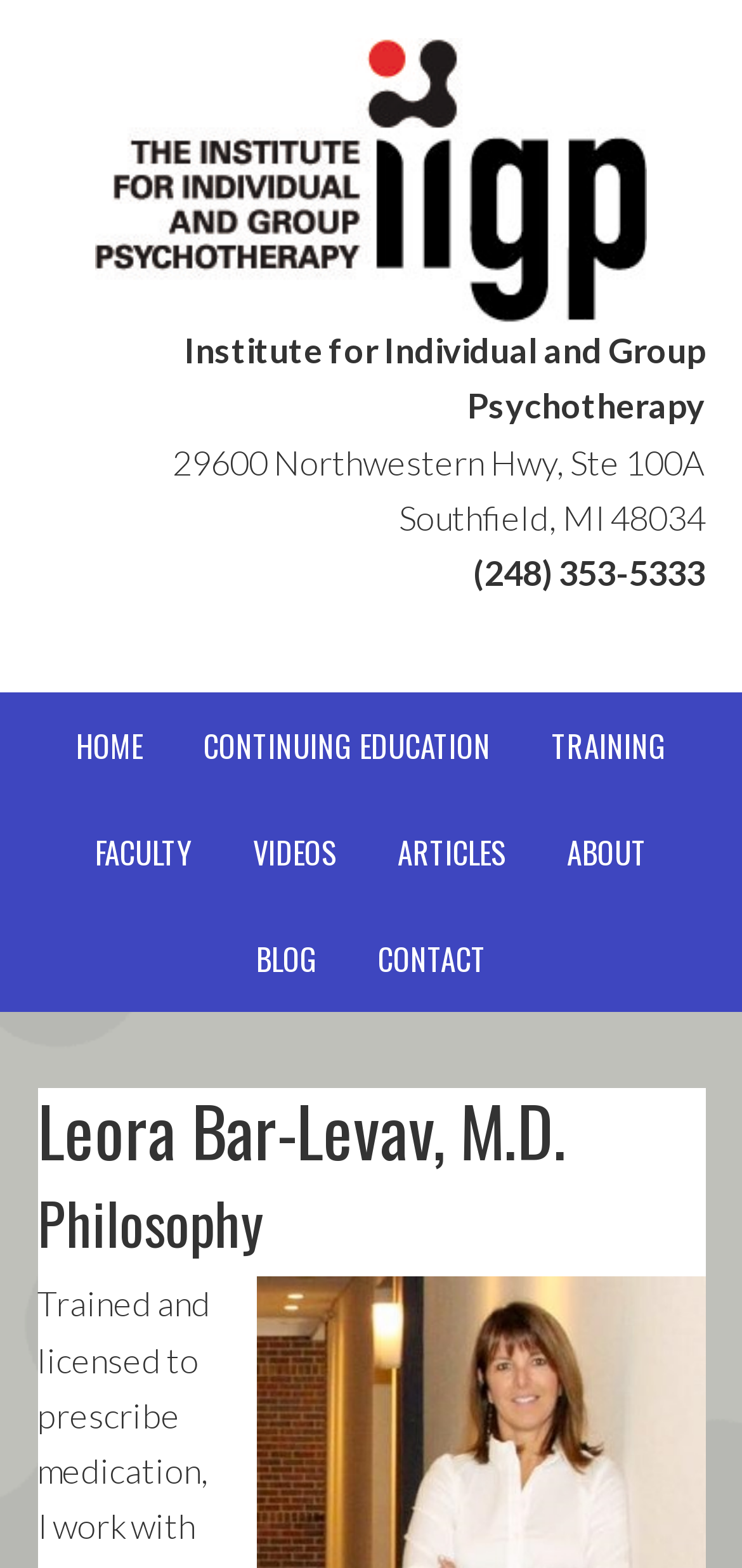What is the address of Leora Bar-Levav, M.D.?
Please describe in detail the information shown in the image to answer the question.

I found the address by looking at the static text elements on the webpage, specifically the one with the bounding box coordinates [0.232, 0.281, 0.95, 0.308] which contains the text '29600 Northwestern Hwy, Ste 100A'.